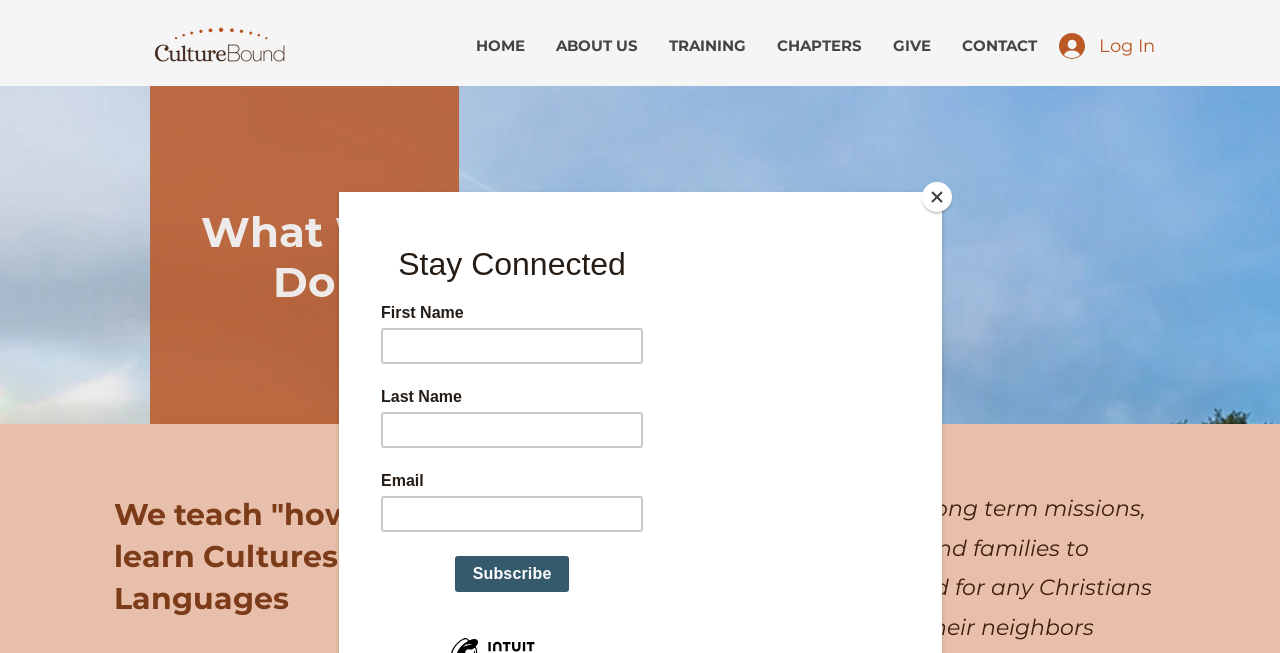Provide a single word or phrase answer to the question: 
How many navigation links are there?

6